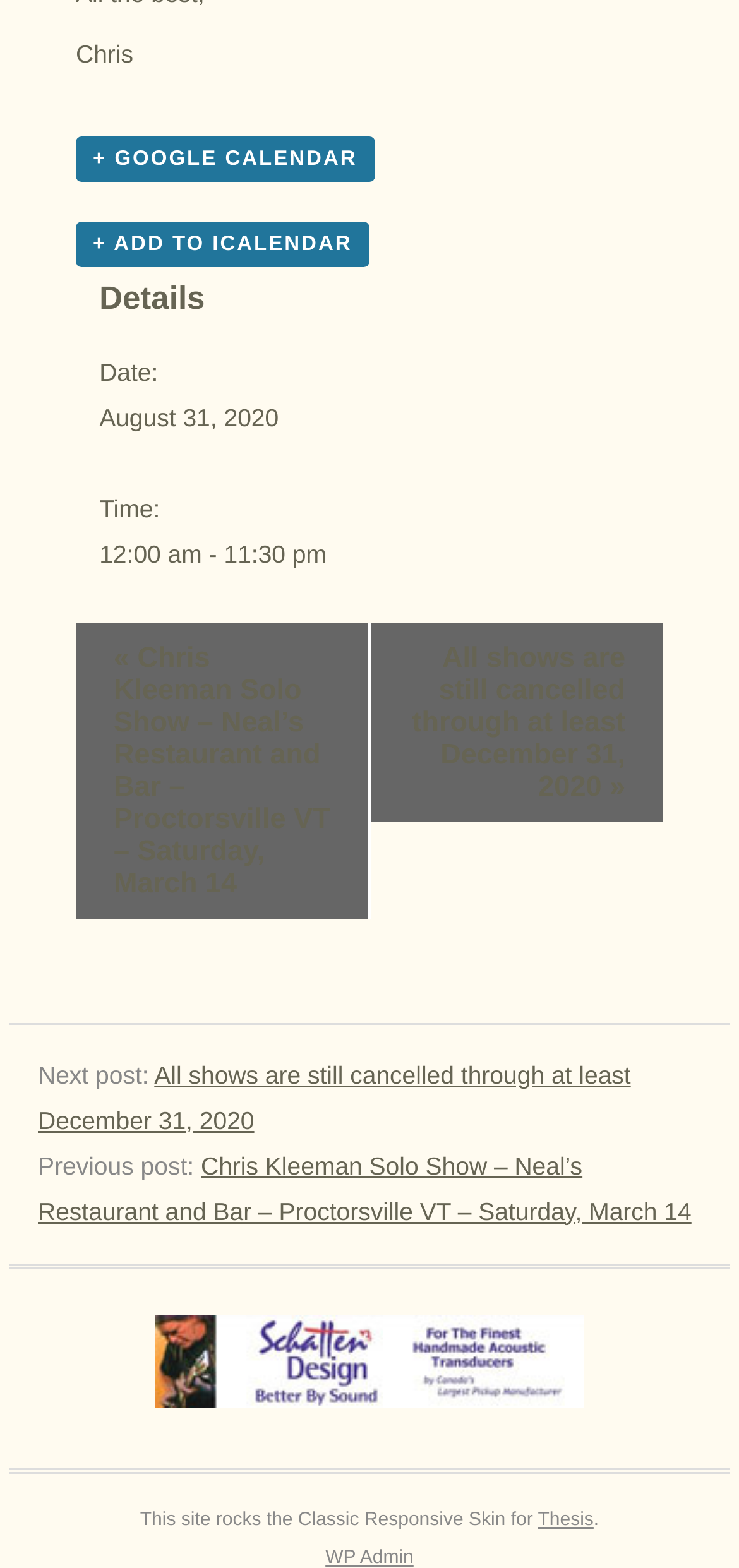What is the name of the person associated with the event?
Based on the image, respond with a single word or phrase.

Chris